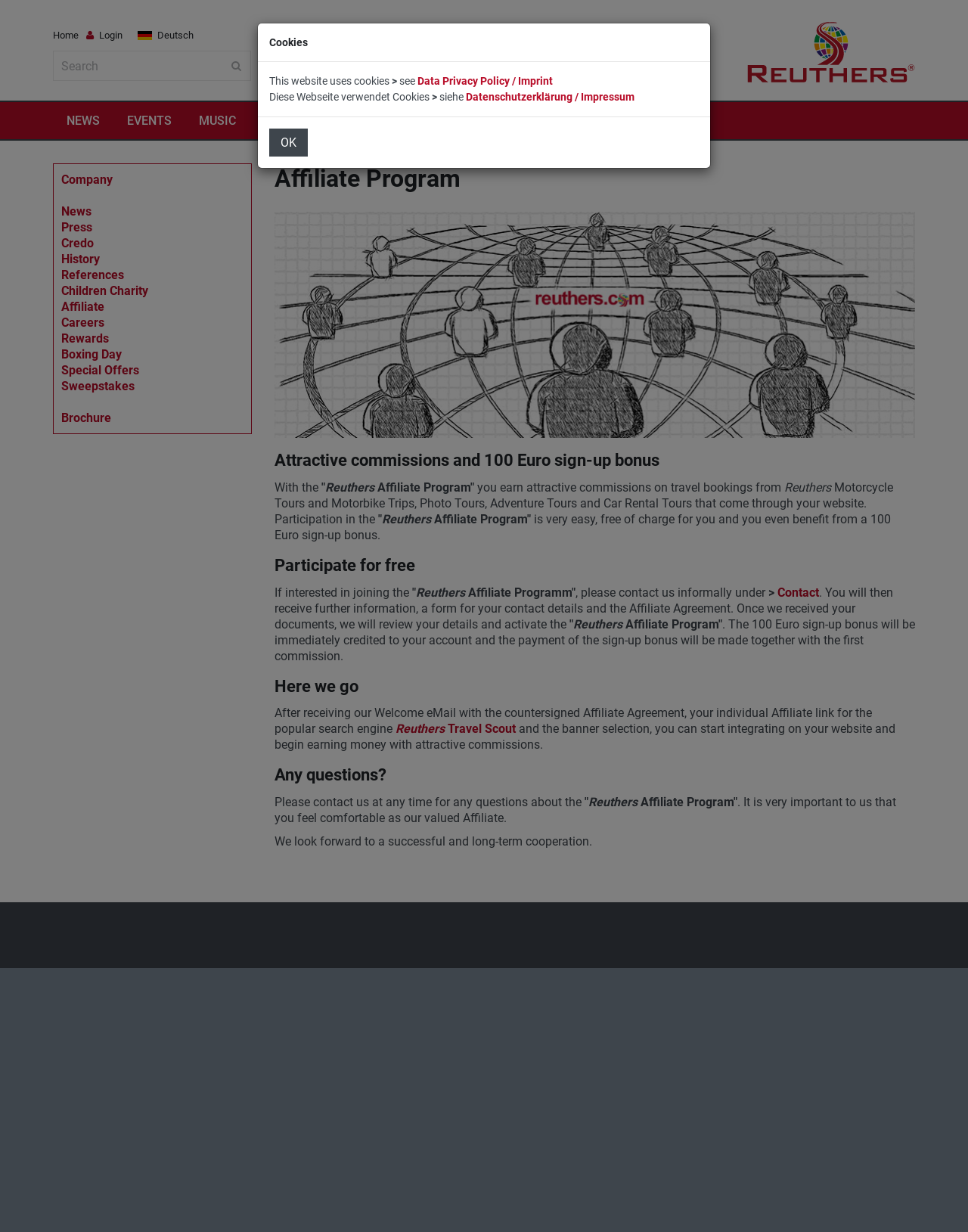Identify the bounding box coordinates for the element you need to click to achieve the following task: "Download the PDF". Provide the bounding box coordinates as four float numbers between 0 and 1, in the form [left, top, right, bottom].

None